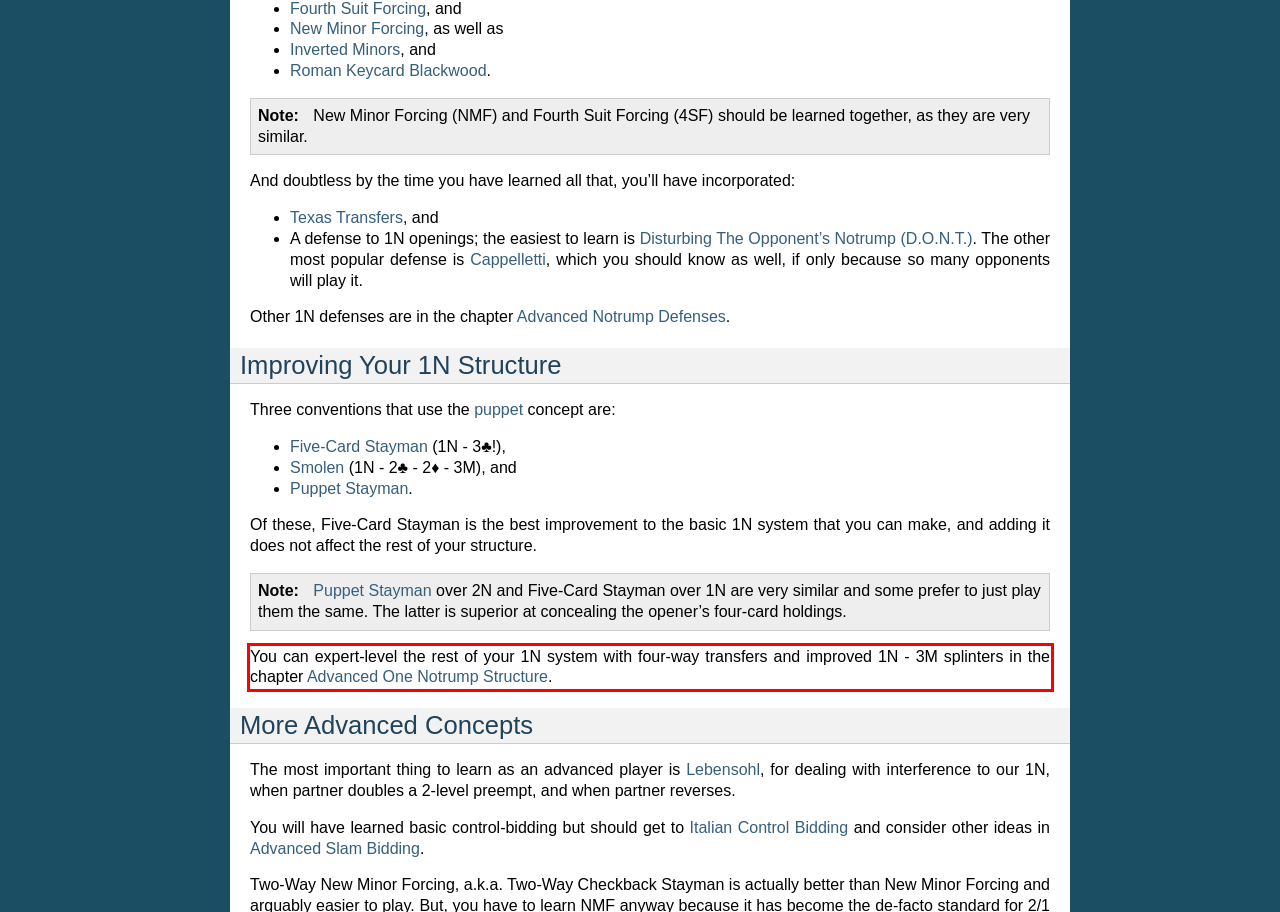You are looking at a screenshot of a webpage with a red rectangle bounding box. Use OCR to identify and extract the text content found inside this red bounding box.

You can expert-level the rest of your 1N system with four-way transfers and improved 1N - 3M splinters in the chapter Advanced One Notrump Structure.